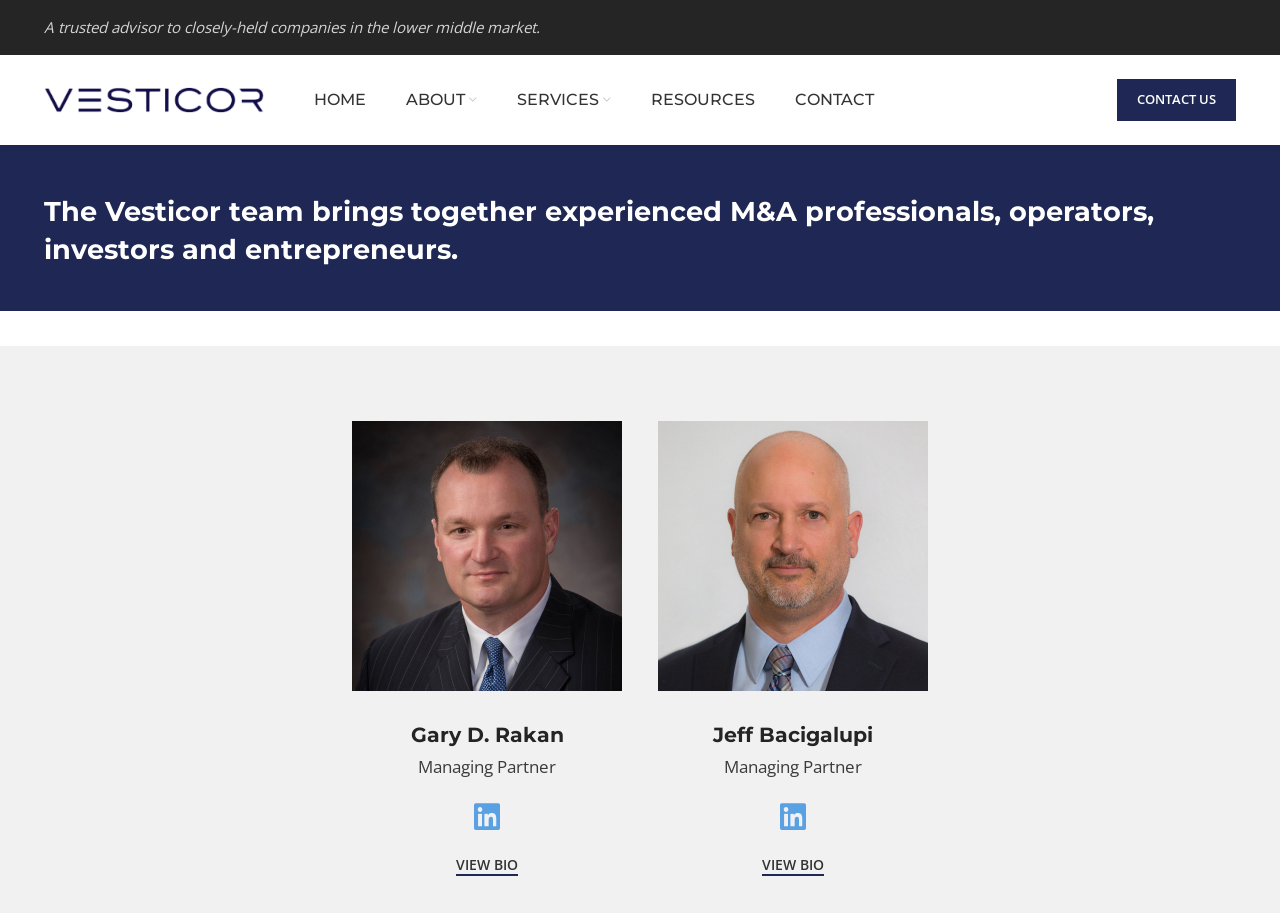Identify the bounding box coordinates necessary to click and complete the given instruction: "View Gary D. Rakan's bio".

[0.356, 0.939, 0.405, 0.959]